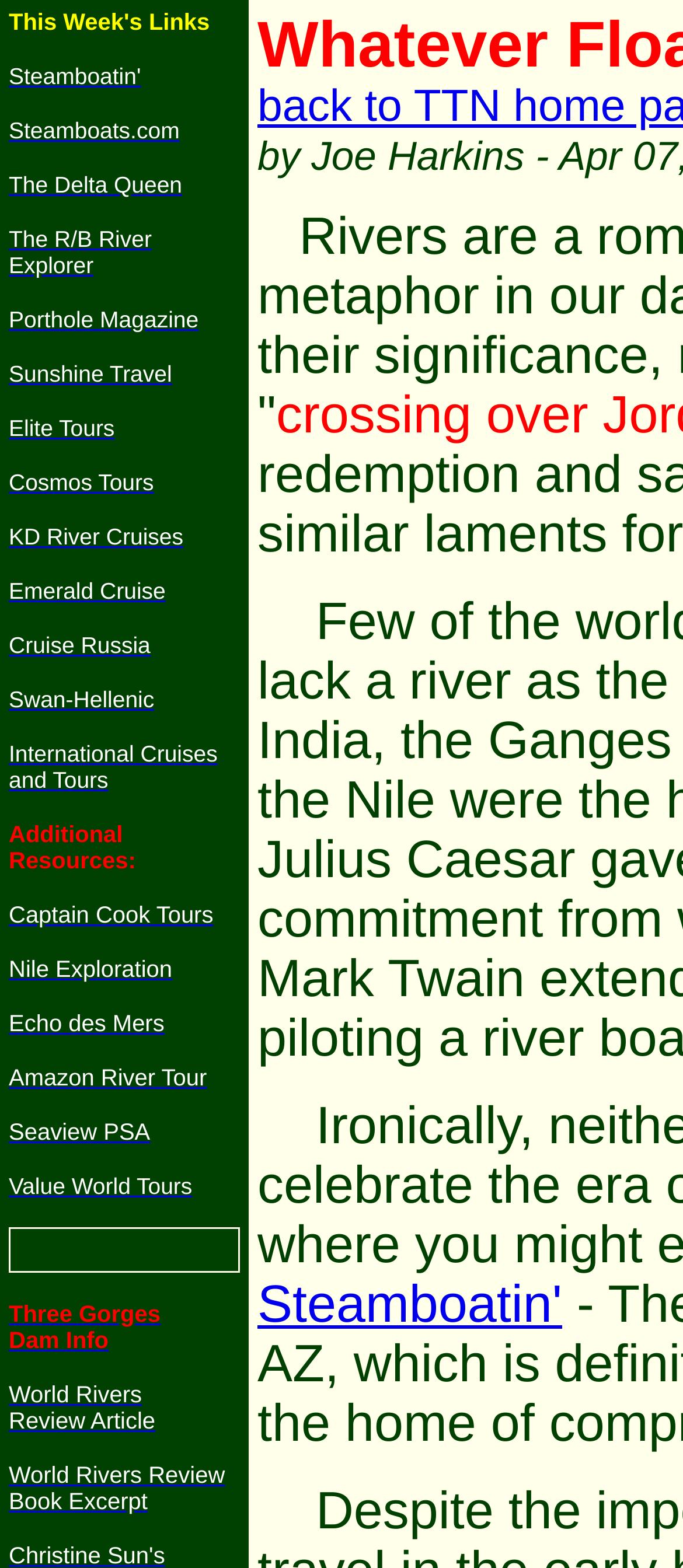Produce an elaborate caption capturing the essence of the webpage.

This webpage is titled "Whatever Floats Your Boat" and appears to be a collection of links and resources related to boat travel and tourism. At the top of the page, there are 12 links to various boat tour operators and travel agencies, including Steamboatin', Steamboats.com, and Cosmos Tours, among others. These links are arranged in a vertical list, with each link positioned directly below the previous one.

Below these links, there is a section labeled "Additional Resources:" which contains more links to boat tour operators, travel agencies, and informational resources. These links are also arranged in a vertical list, with 12 links in total.

To the right of the "Additional Resources:" section, there is a table with a single row and column. The table cell contains a non-breaking space character, which suggests that it may be used for layout purposes.

At the bottom of the page, there are three more links to resources related to boat travel, including an article and book excerpt from World Rivers Review.

Finally, there is a duplicate link to "Steamboatin'" at the bottom right of the page, which may be a navigation element or a call to action.